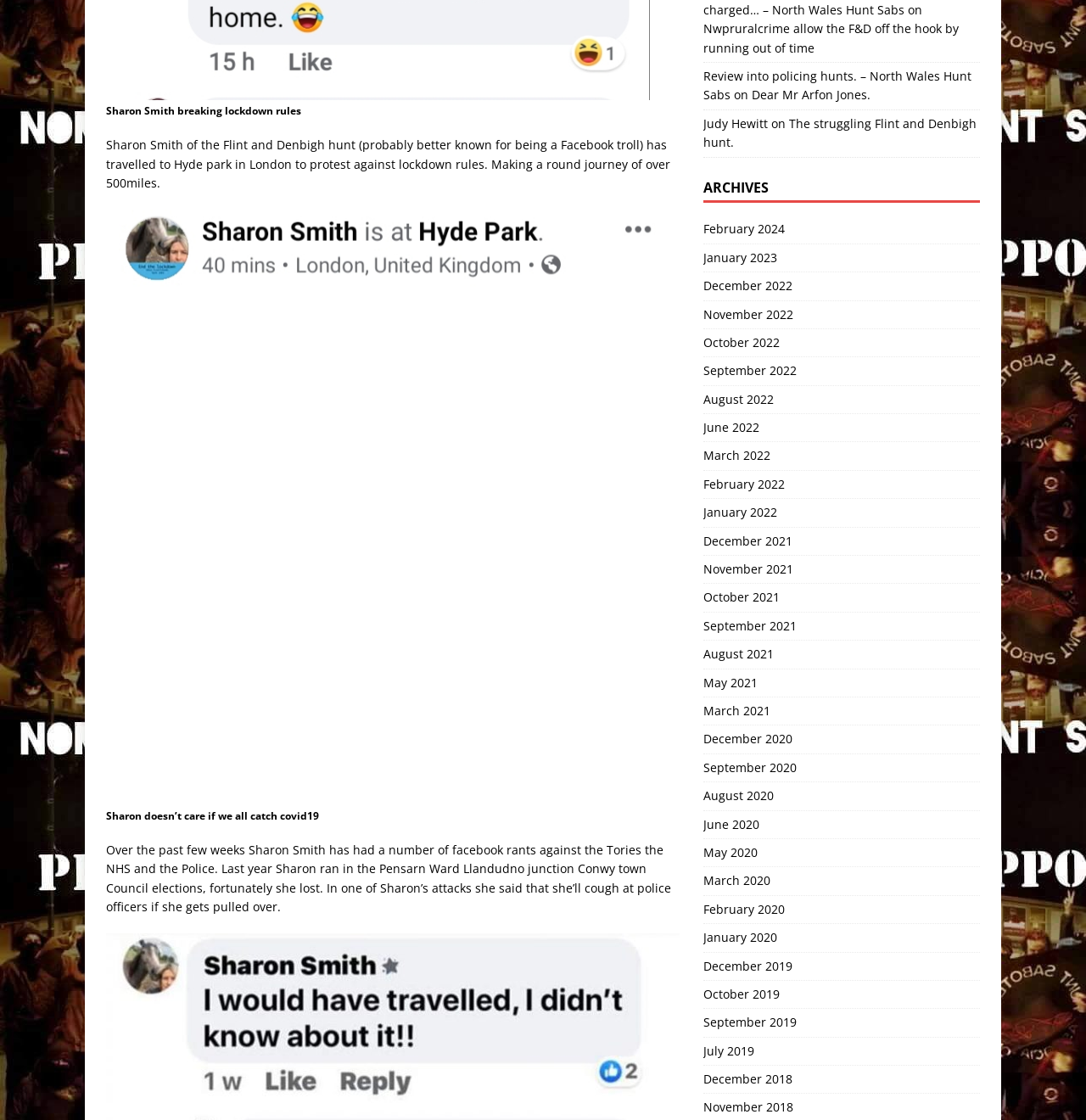What is the name of the hunt Sharon Smith is associated with?
Based on the image, provide your answer in one word or phrase.

Flint and Denbigh hunt